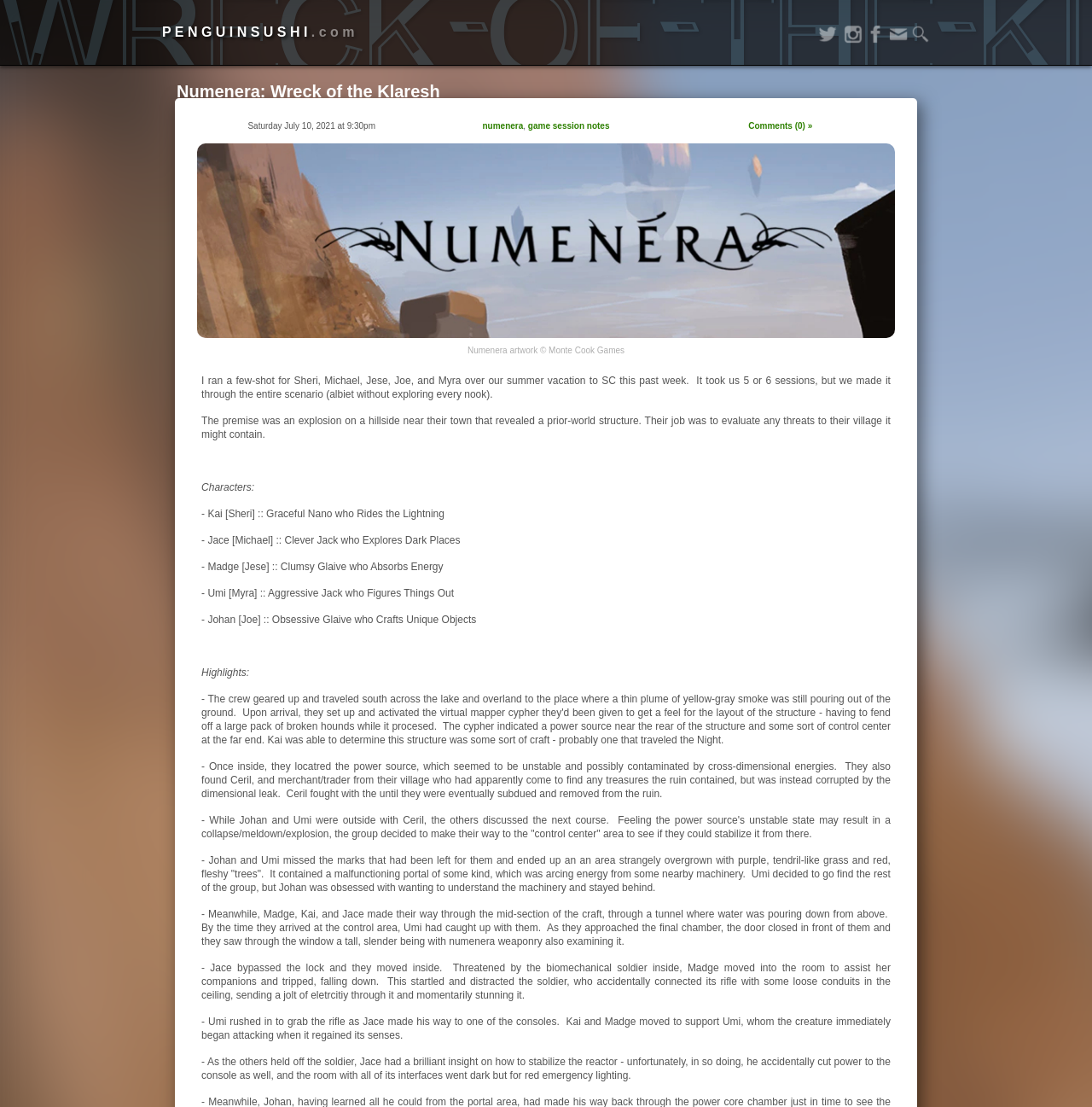Please provide a detailed answer to the question below by examining the image:
What happened to the biomechanical soldier?

I read the text 'This startled and distracted the soldier, who accidentally connected its rifle with some loose conduits in the ceiling, sending a jolt of electricity through it and momentarily stunning it.' to understand what happened to the soldier.